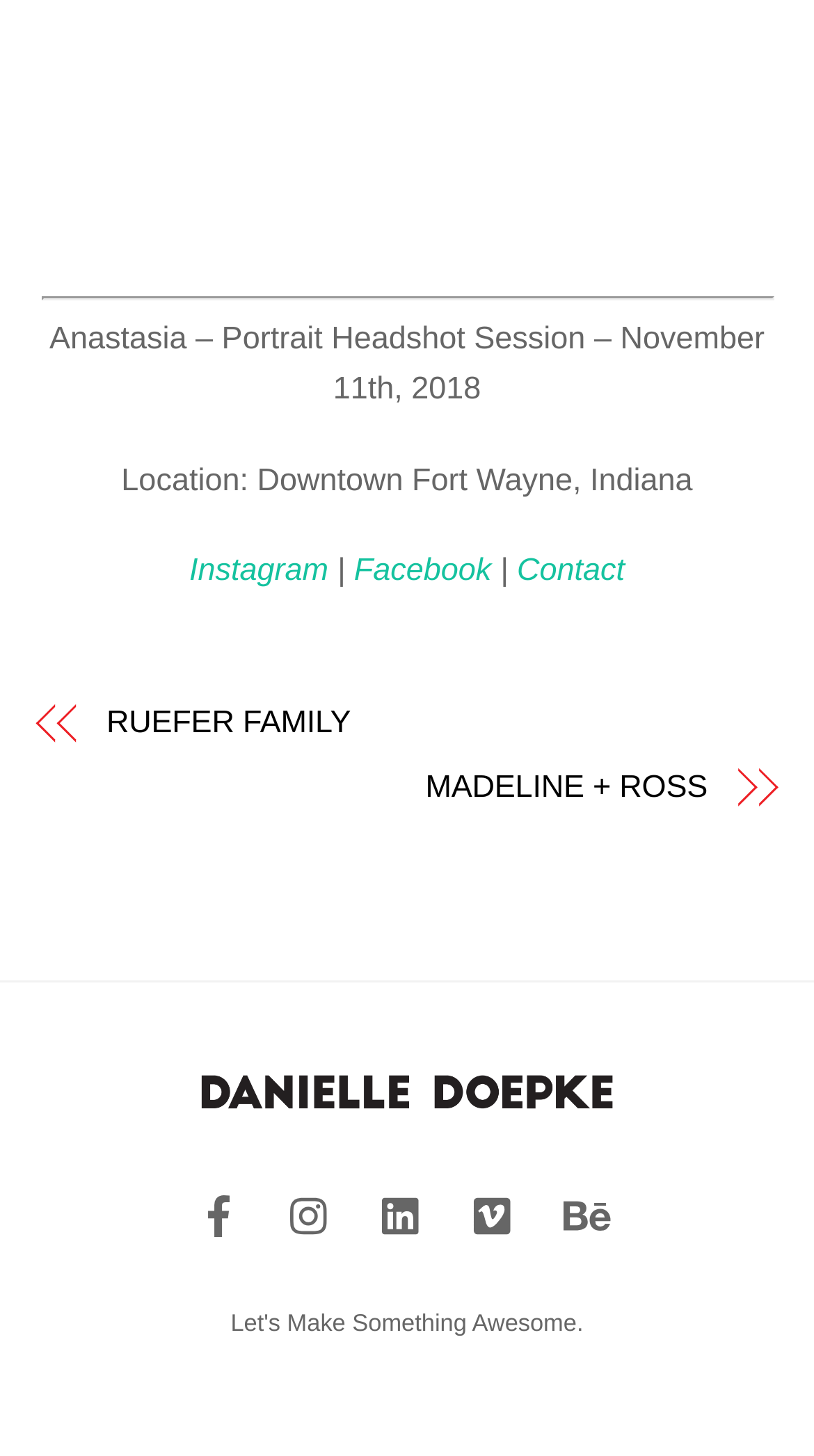Please examine the image and answer the question with a detailed explanation:
What is the location of the portrait headshot session?

The location of the portrait headshot session can be found in the second StaticText element, which says 'Location: Downtown Fort Wayne, Indiana'.